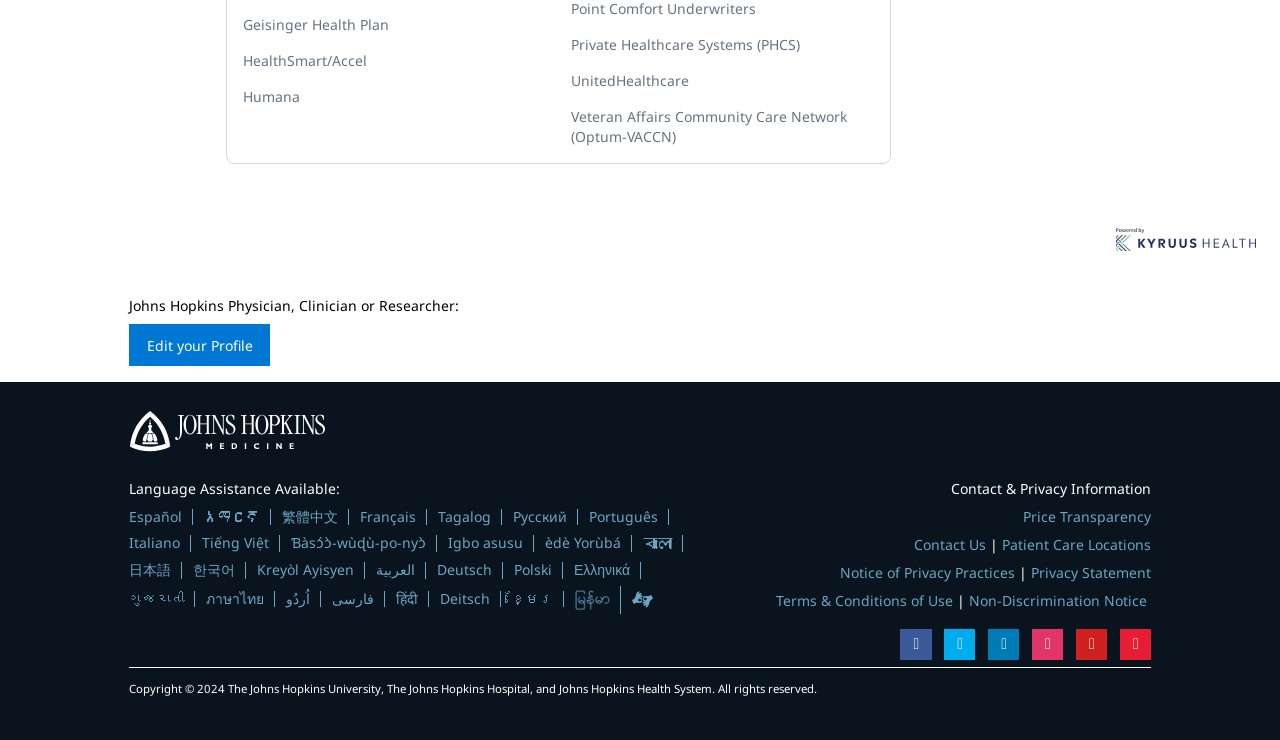Could you indicate the bounding box coordinates of the region to click in order to complete this instruction: "View Johns Hopkins Medicine".

[0.101, 0.555, 0.254, 0.617]